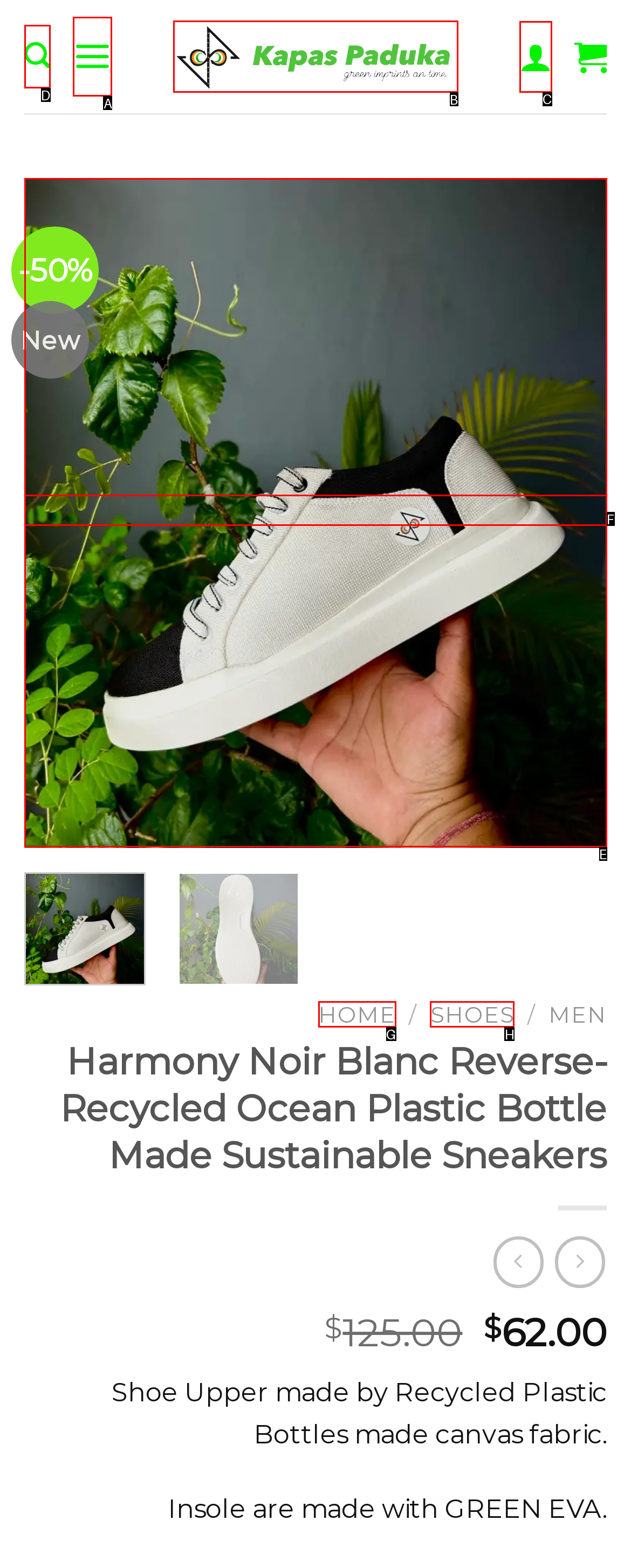Which lettered option matches the following description: title="My account"
Provide the letter of the matching option directly.

C